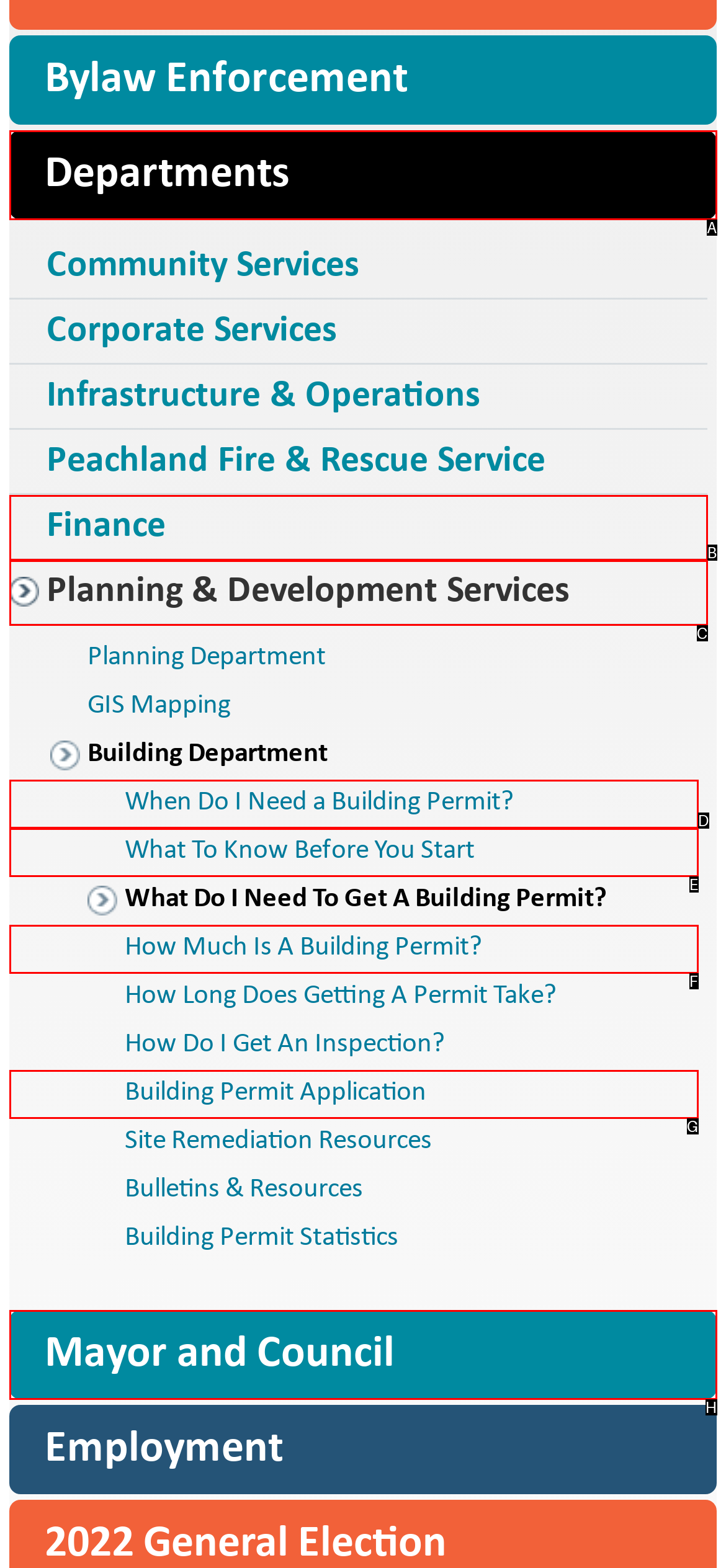Select the letter of the option that corresponds to: Finance
Provide the letter from the given options.

B